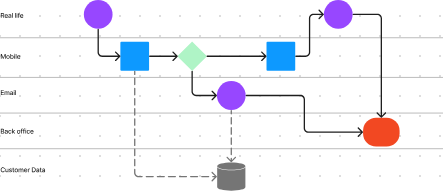Analyze the image and provide a detailed caption.

The image illustrates a journey map that visualizes a user's experience as they interact with various touchpoints across different platforms, including "Real Life," "Mobile," and "Email." The flowchart style features multiple colored shapes representing different stages and actions in the user journey. Purple circles denote user interactions, while blue squares likely represent system processes or decisions, with a green diamond indicating a point of evaluation or decision-making. The dashed lines suggest connections to the "Back Office" and "Customer Data," emphasizing the integration of backend processes with user-facing interactions. This map serves as a tool for understanding the complexities of user experience design, highlighting the importance of designing holistic experiences rather than just isolated screens.